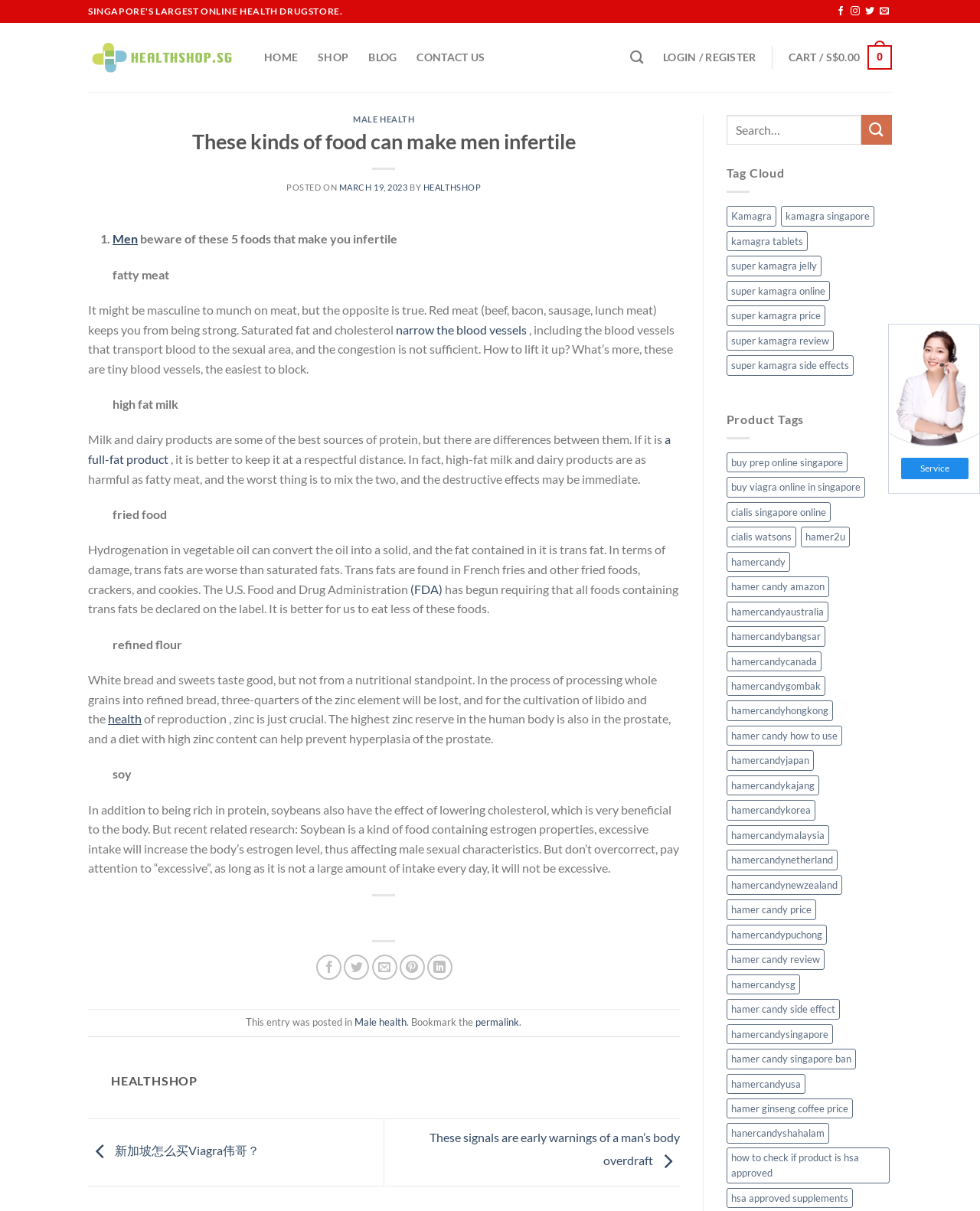Provide a one-word or short-phrase response to the question:
What is the fifth food that can make men infertile?

soy